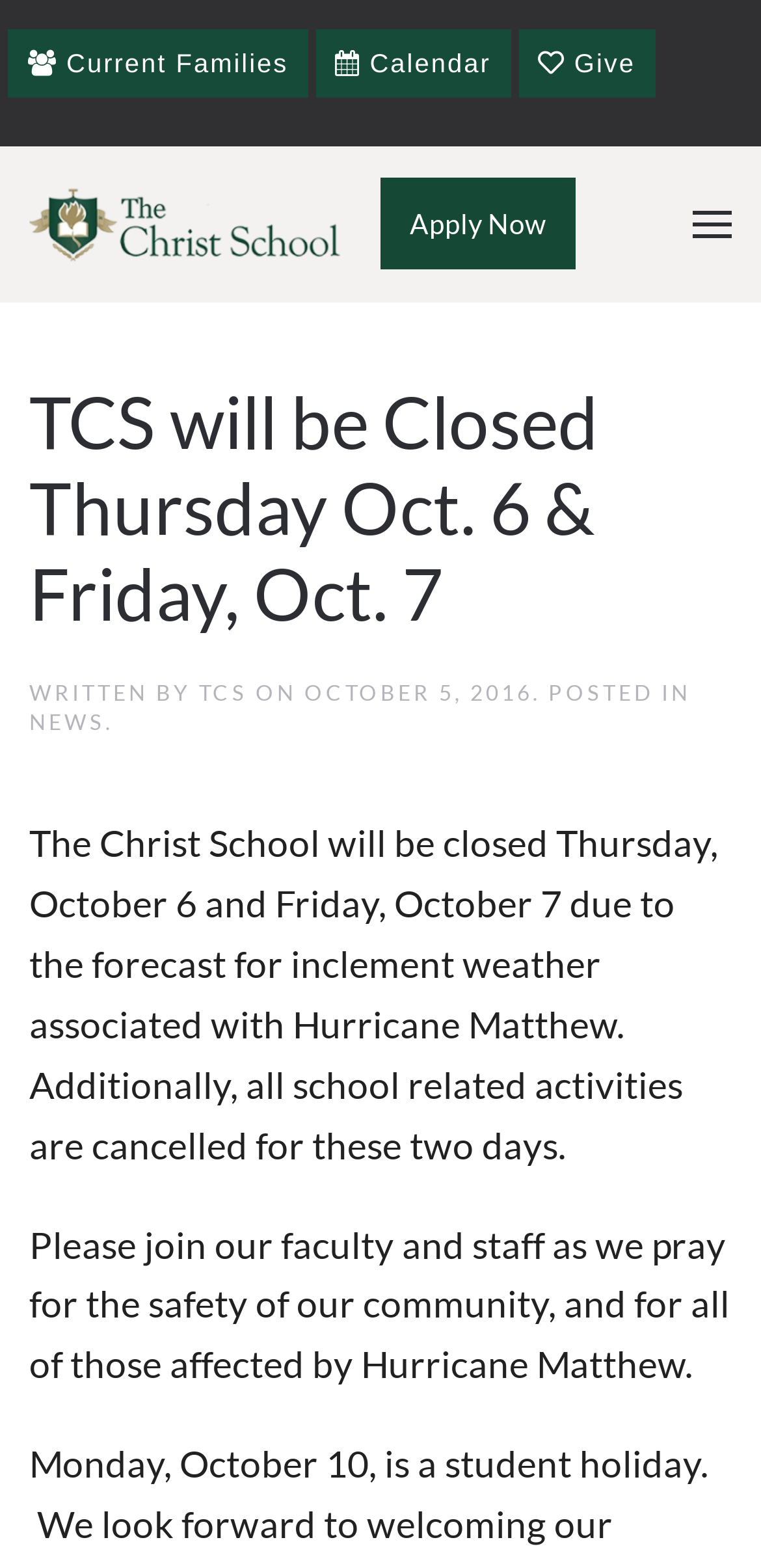Determine the bounding box coordinates of the target area to click to execute the following instruction: "Make a donation."

[0.681, 0.022, 0.861, 0.051]